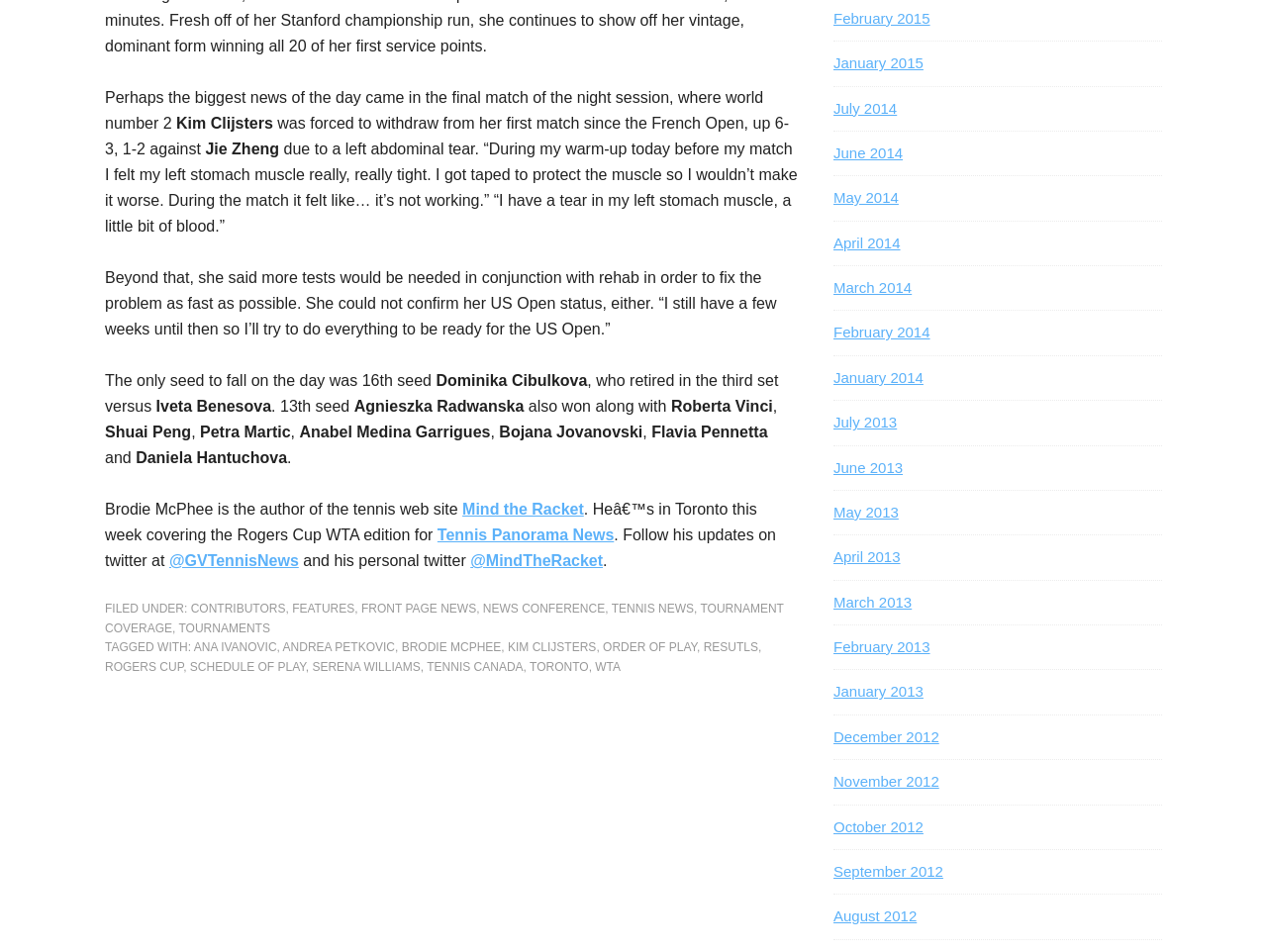Using floating point numbers between 0 and 1, provide the bounding box coordinates in the format (top-left x, top-left y, bottom-right x, bottom-right y). Locate the UI element described here: @GVTennisNews

[0.134, 0.58, 0.236, 0.598]